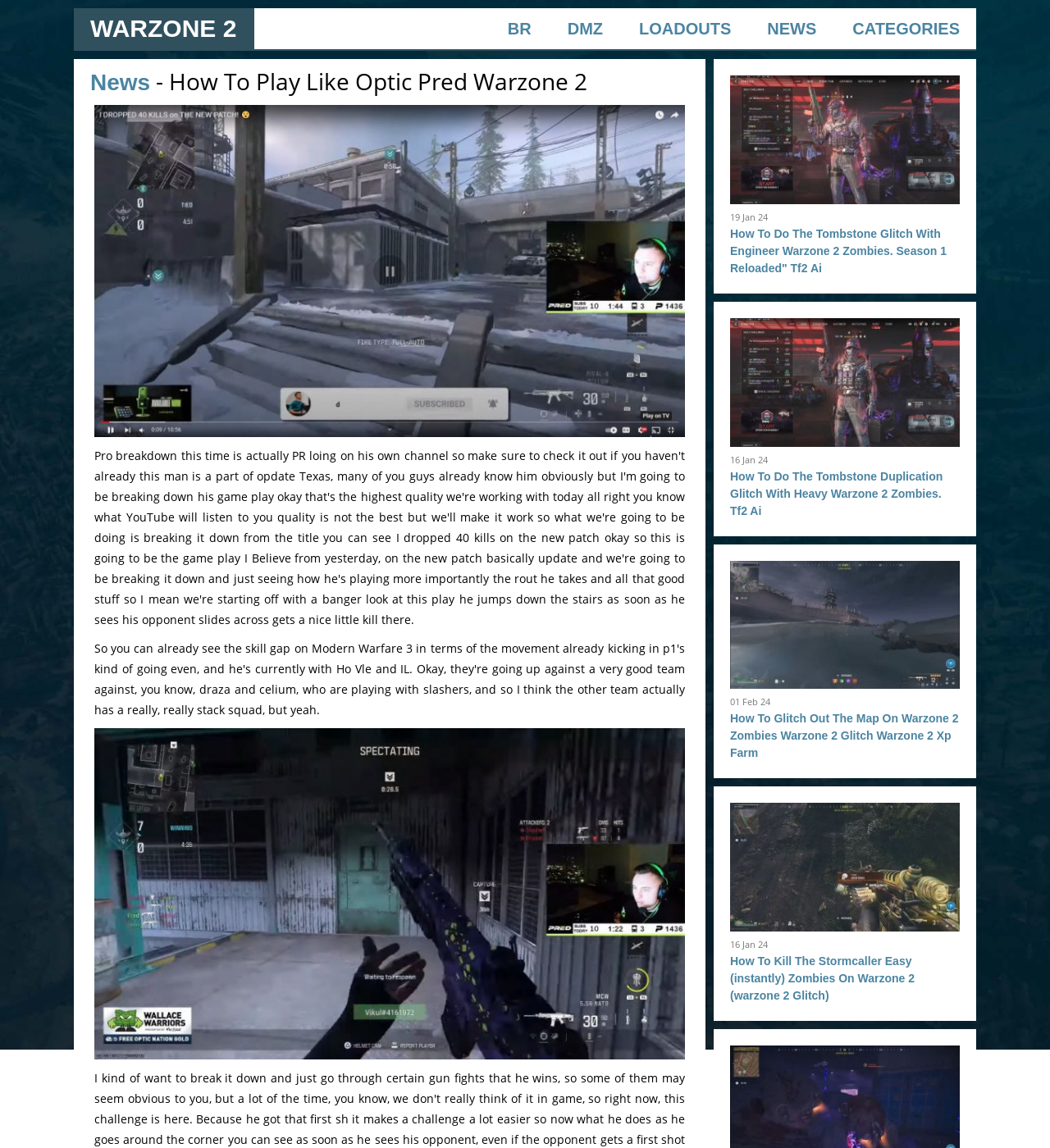What is the topic of the news articles?
Look at the screenshot and respond with one word or a short phrase.

Warzone 2